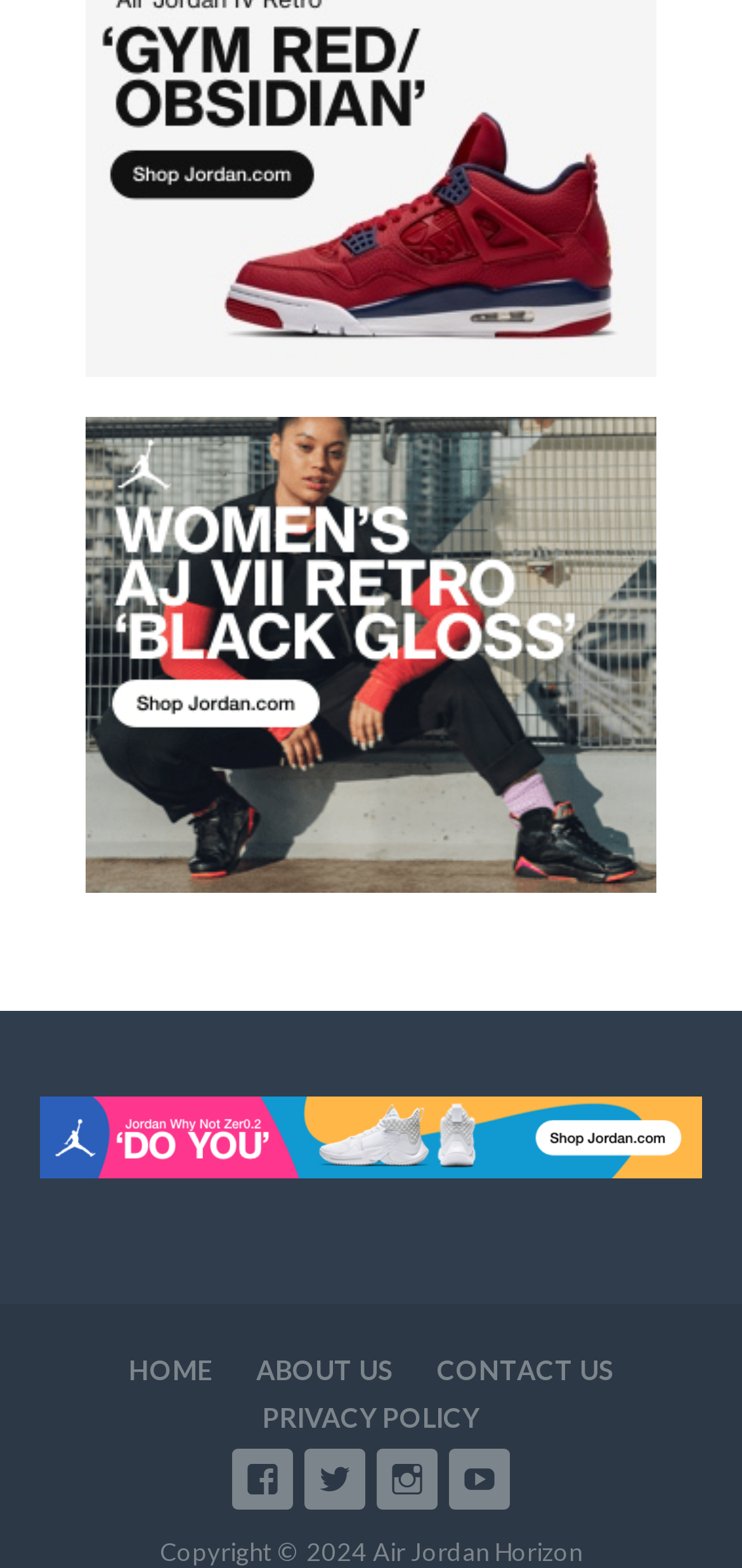What is the name of the website?
Based on the content of the image, thoroughly explain and answer the question.

The name of the website can be determined by looking at the copyright information at the bottom of the page, which states 'Copyright © 2024 Air Jordan Horizon'.